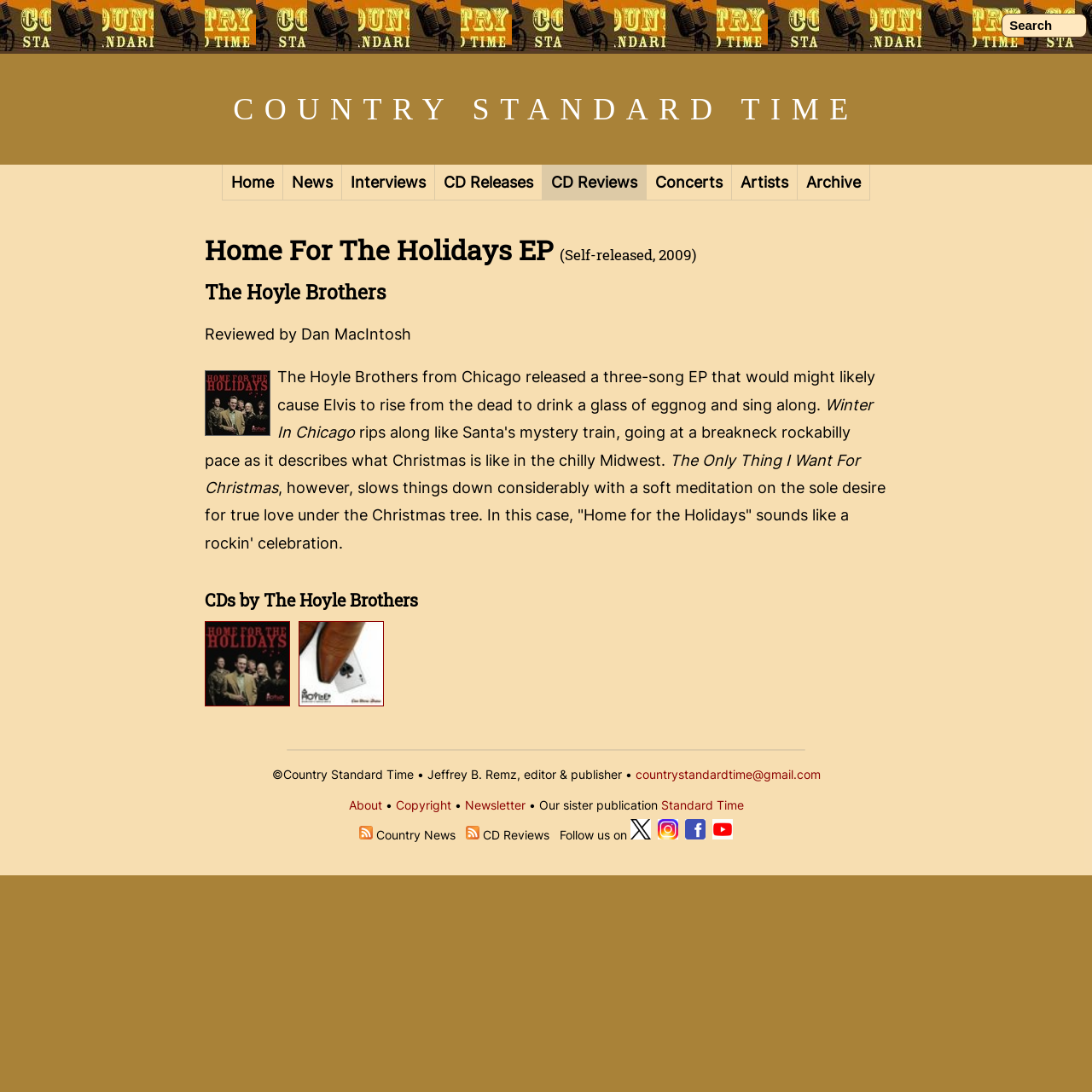Please locate the bounding box coordinates of the region I need to click to follow this instruction: "Click on SNOWBOARDS".

None